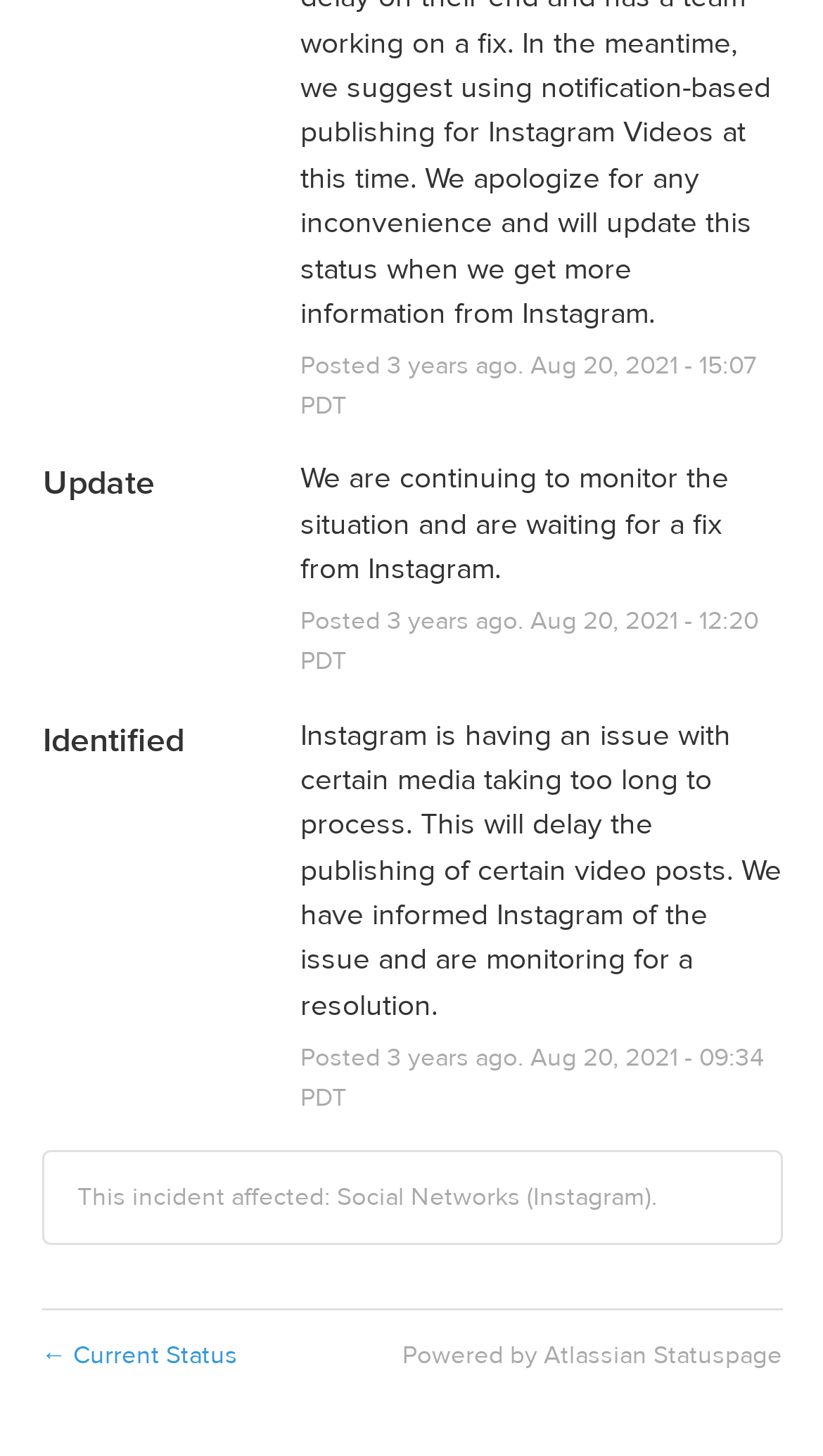Given the following UI element description: "Powered by Atlassian Statuspage", find the bounding box coordinates in the webpage screenshot.

[0.488, 0.917, 0.95, 0.94]